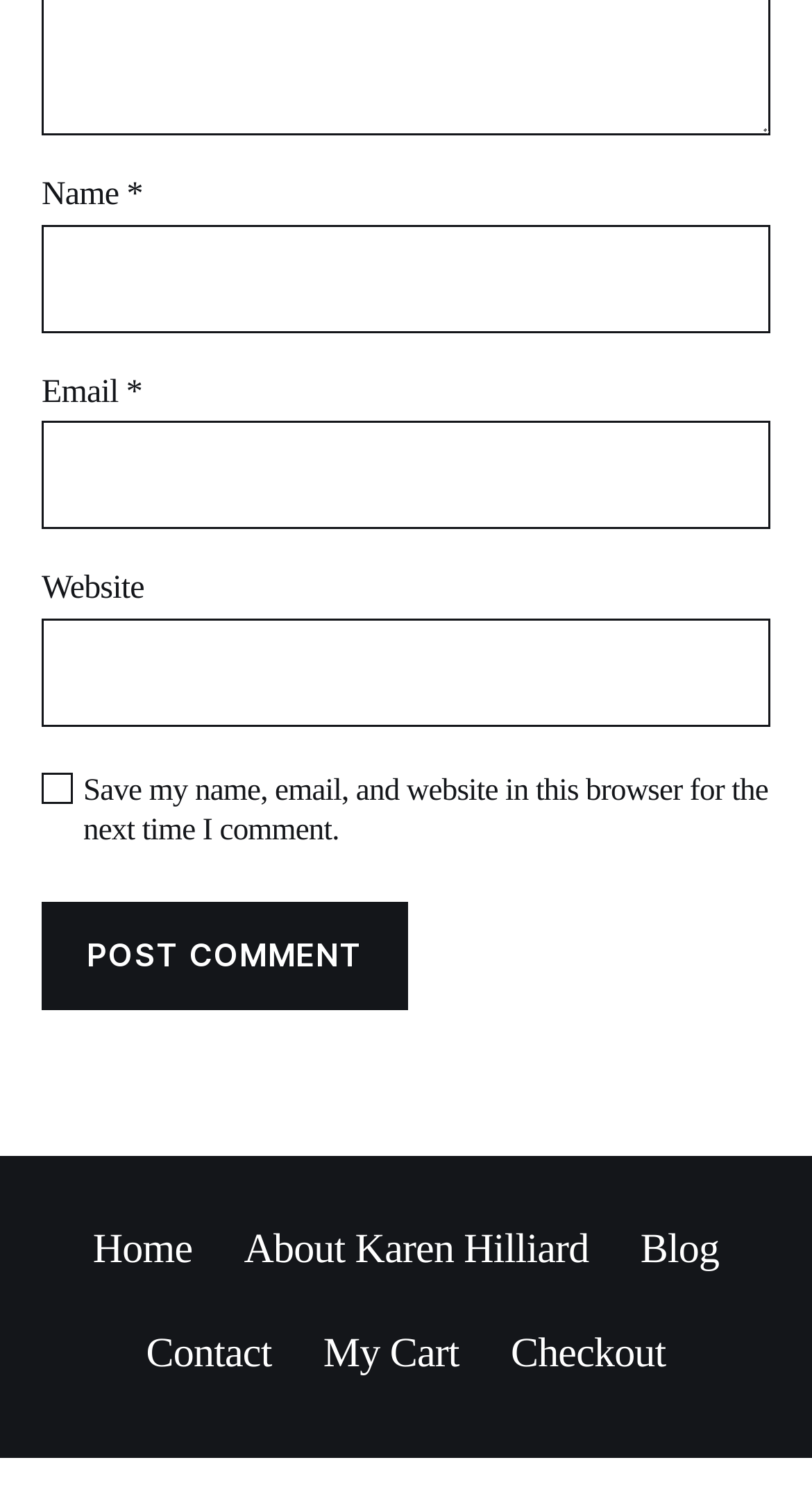Please predict the bounding box coordinates of the element's region where a click is necessary to complete the following instruction: "View posts published on June 1, 2024". The coordinates should be represented by four float numbers between 0 and 1, i.e., [left, top, right, bottom].

None